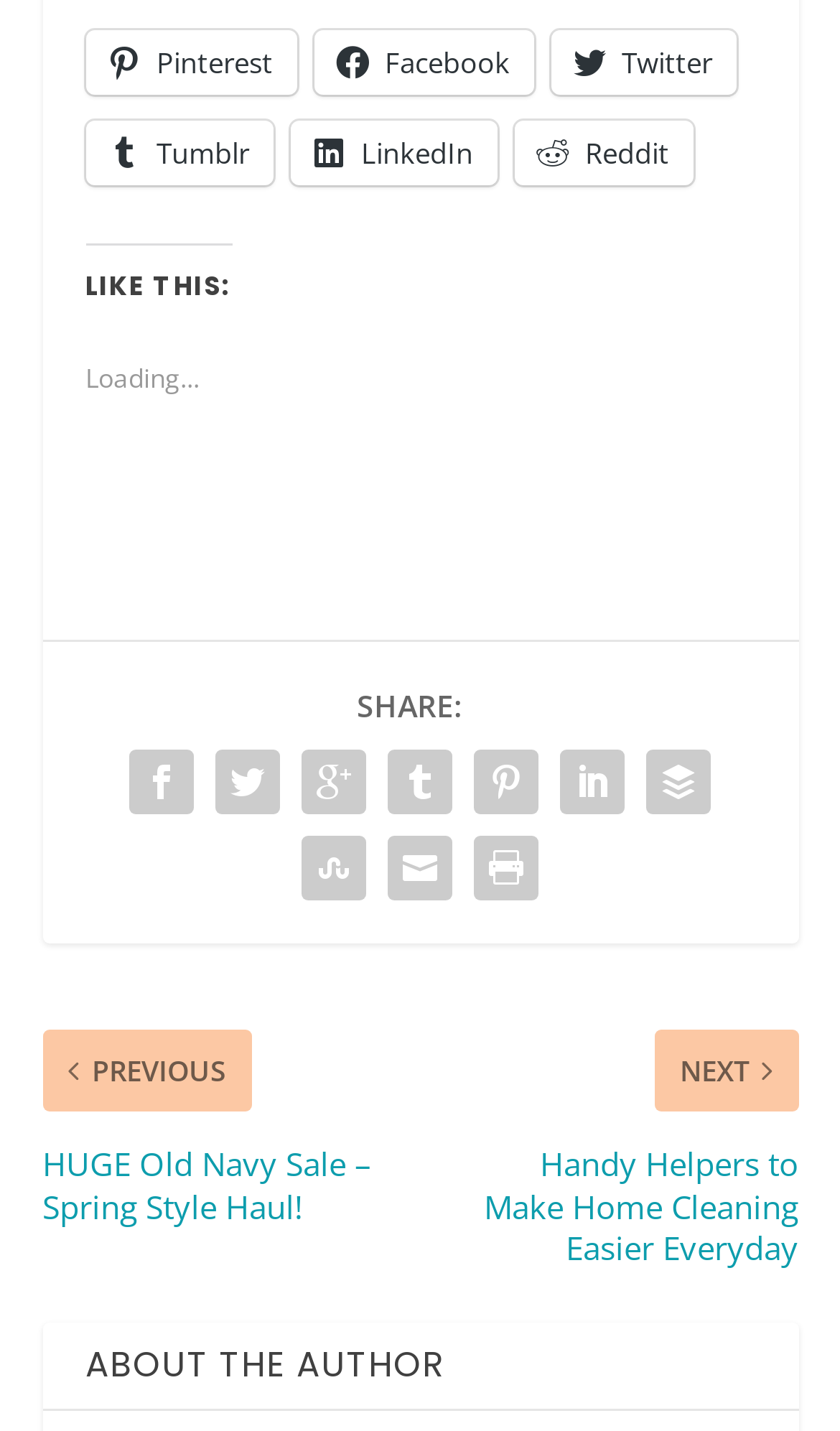How many columns of links are there in the SHARE section?
Answer with a single word or phrase, using the screenshot for reference.

2